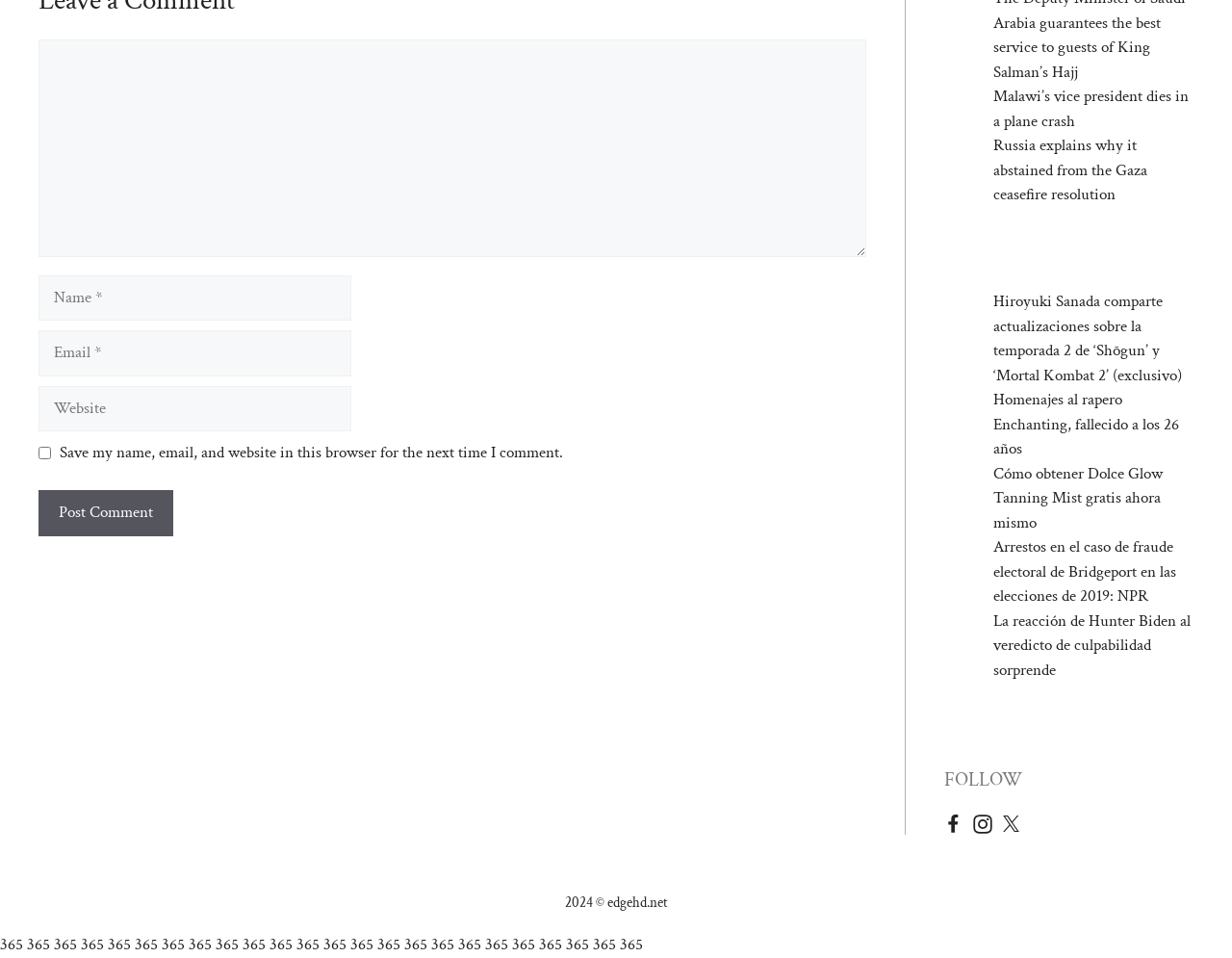Find the bounding box coordinates of the clickable region needed to perform the following instruction: "Click the 'Post Comment' button". The coordinates should be provided as four float numbers between 0 and 1, i.e., [left, top, right, bottom].

[0.031, 0.512, 0.141, 0.559]